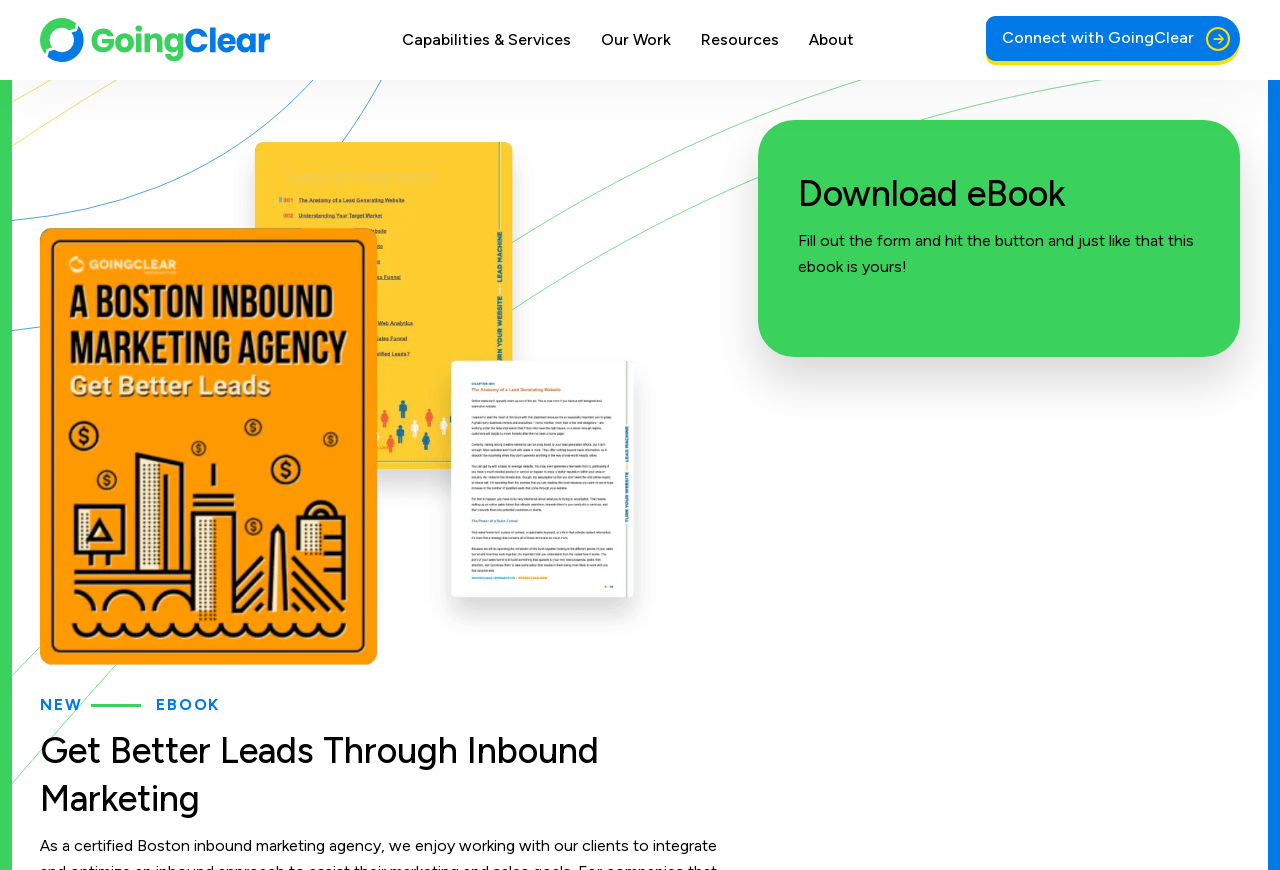Provide the bounding box coordinates, formatted as (top-left x, top-left y, bottom-right x, bottom-right y), with all values being floating point numbers between 0 and 1. Identify the bounding box of the UI element that matches the description: Our Work

[0.47, 0.032, 0.524, 0.06]